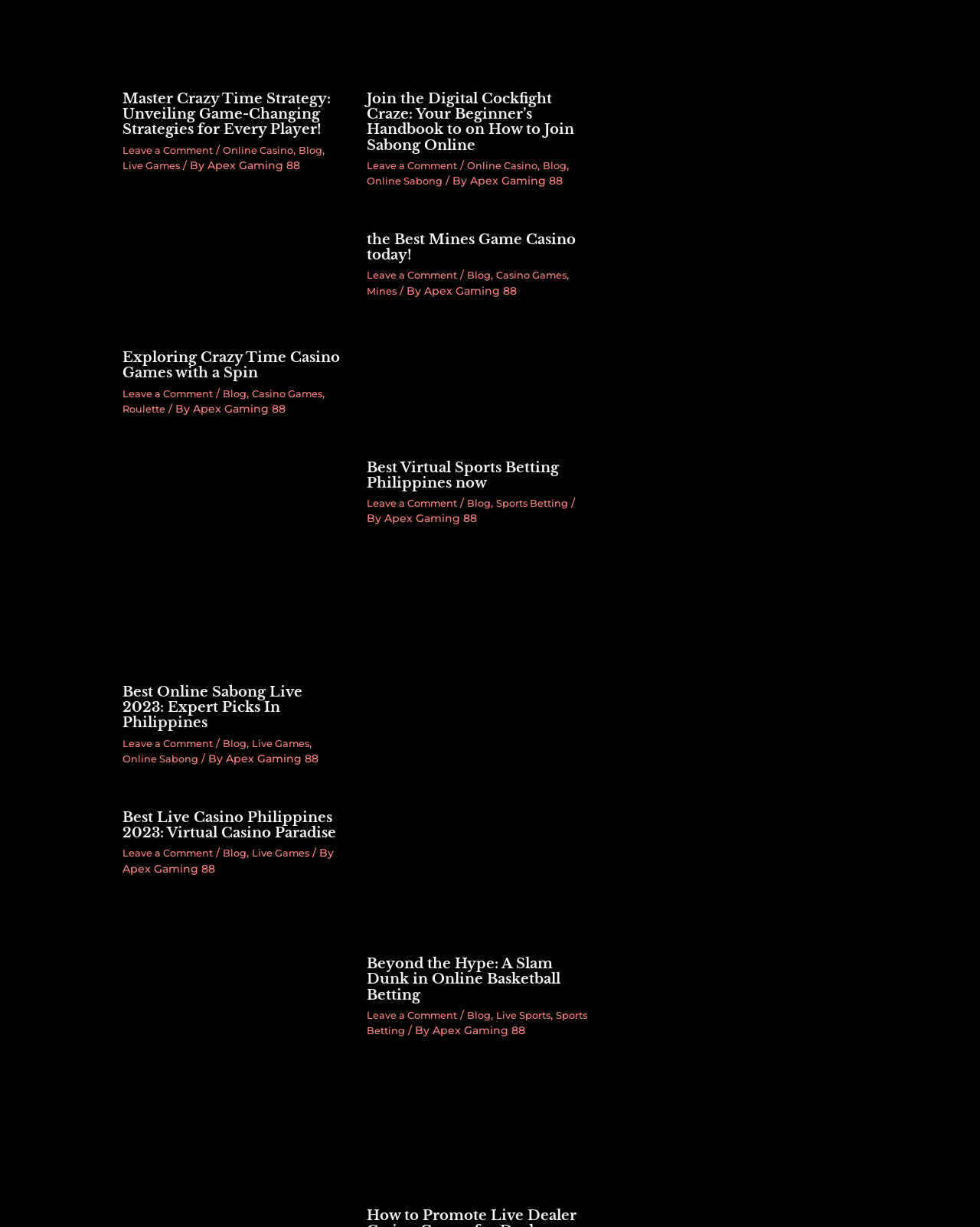Please give a succinct answer to the question in one word or phrase:
What type of games are discussed in the second article?

Mines Game